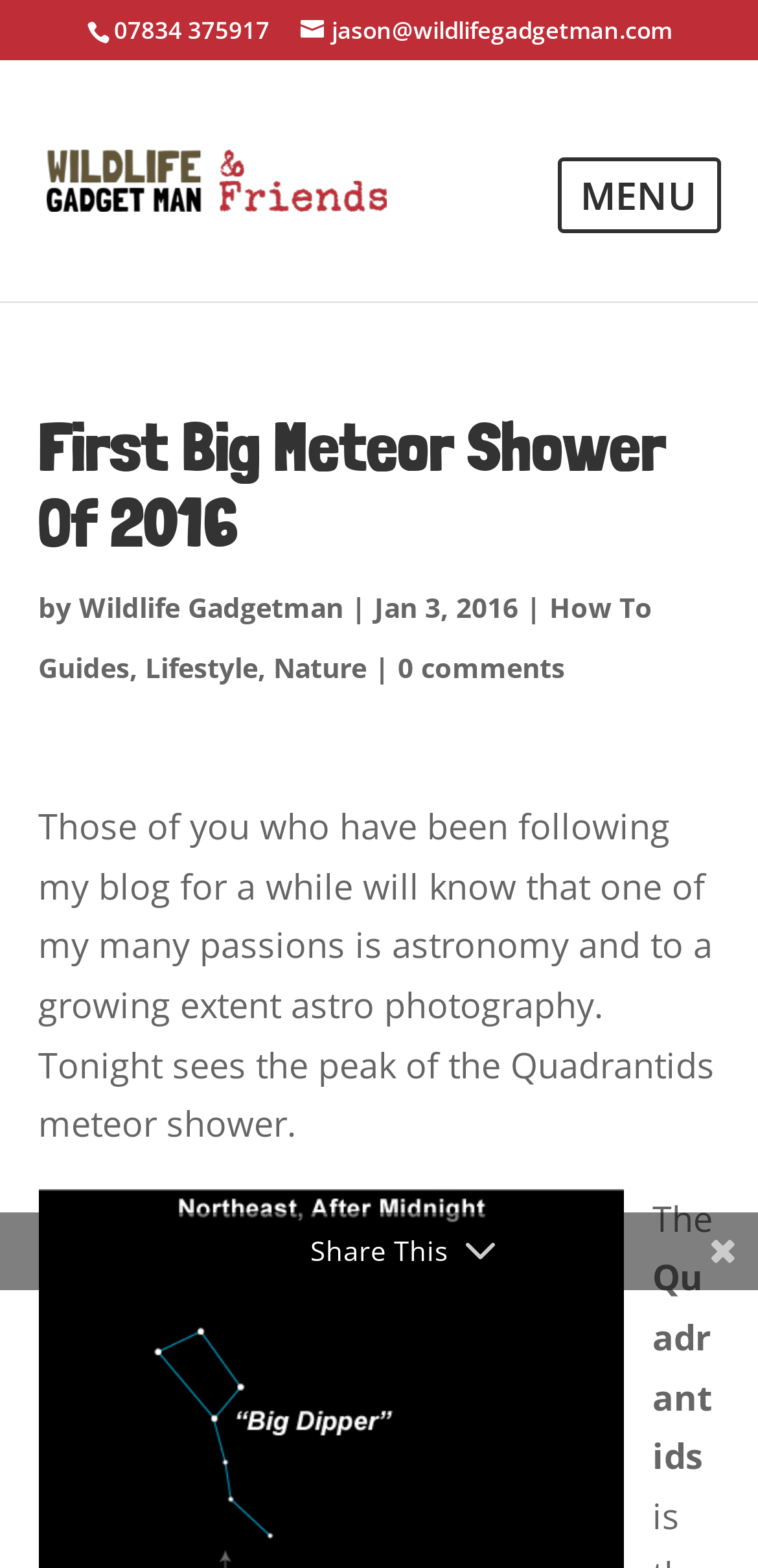Locate the bounding box coordinates of the segment that needs to be clicked to meet this instruction: "read the article about the Quadrantids meteor shower".

[0.05, 0.512, 0.942, 0.731]